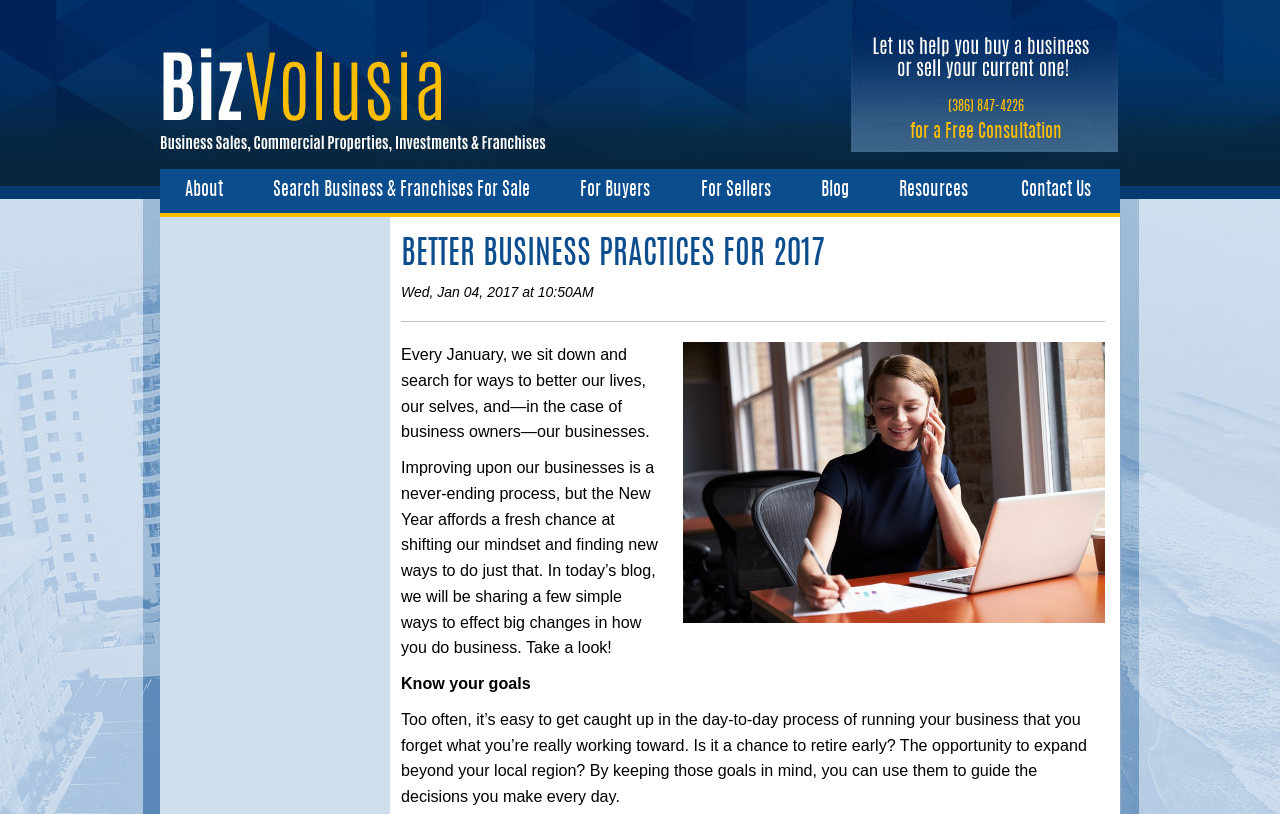Please answer the following question using a single word or phrase: 
What is the purpose of setting business goals?

To guide daily decisions